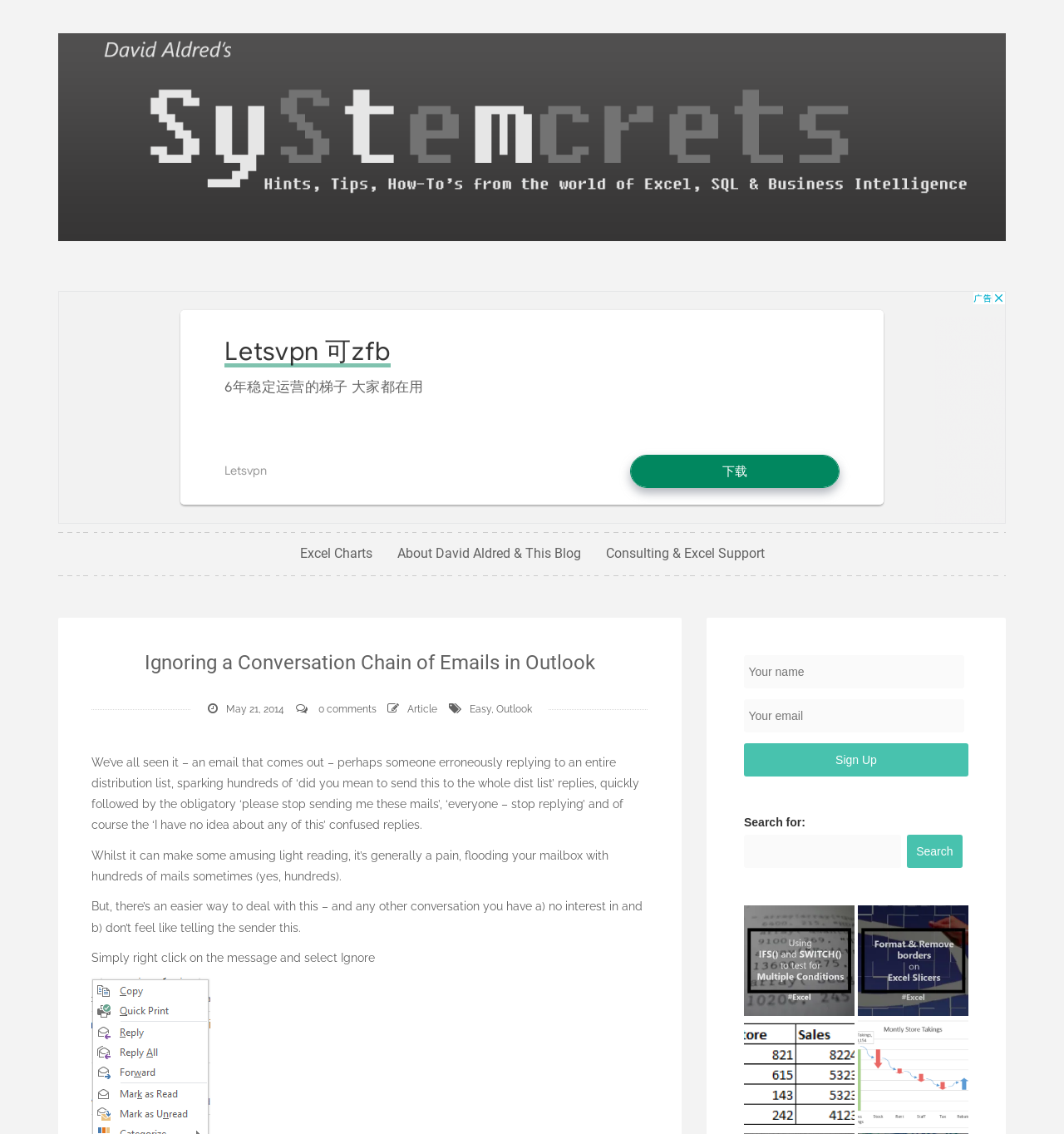Refer to the screenshot and give an in-depth answer to this question: What is the purpose of the 'Ignore' button?

I inferred the purpose of the 'Ignore' button by reading the surrounding text, which explains how to deal with unwanted email conversations and mentions that simply right-clicking on the message and selecting 'Ignore' can stop the conversation.